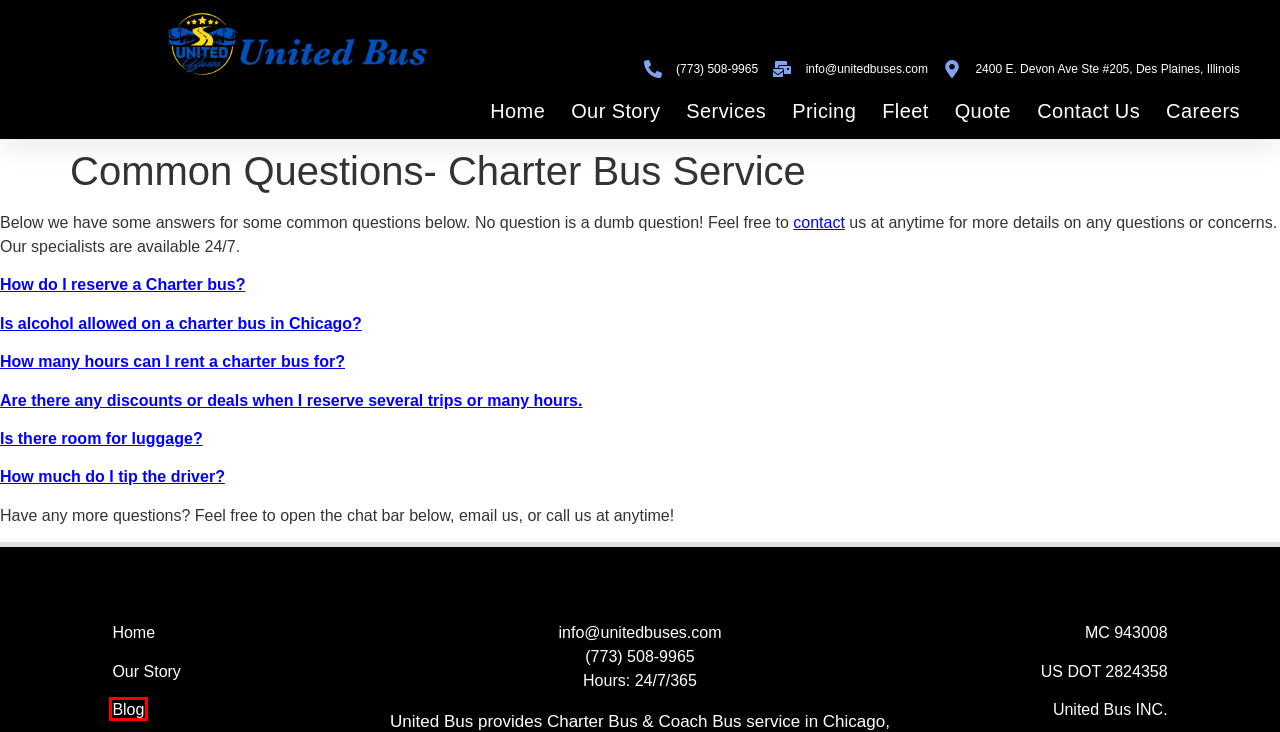Given a screenshot of a webpage with a red bounding box around an element, choose the most appropriate webpage description for the new page displayed after clicking the element within the bounding box. Here are the candidates:
A. How many hours can I rent a Charter Bus for? - Charter Bus Chicago
B. Are there discounts and deals for several trips? - Charter Bus Chicago
C. Contact Us - Charter Bus Chicago
D. Do Charter buses have enough room for luggage? - Charter Bus Chicago
E. Quote - Charter Bus Chicago
F. Blog - Charter Bus Chicago
G. Our Story - Charter Bus Chicago
H. How do I reserve a Charter Bus? - Charter Bus Chicago

F